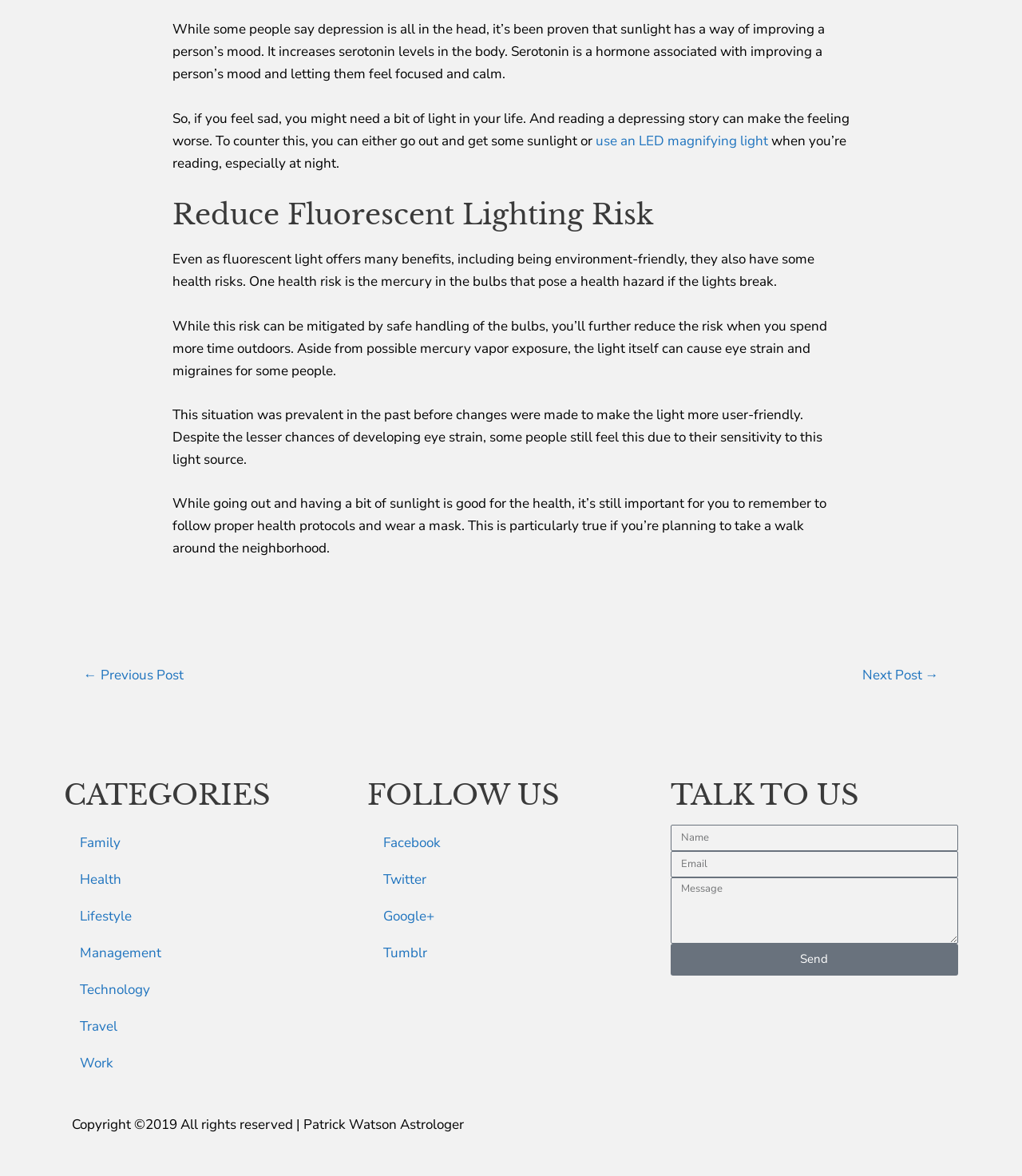What is a health risk associated with fluorescent light?
Examine the webpage screenshot and provide an in-depth answer to the question.

The text states that fluorescent light bulbs contain mercury, which poses a health hazard if the lights break, and can also cause eye strain and migraines for some people.